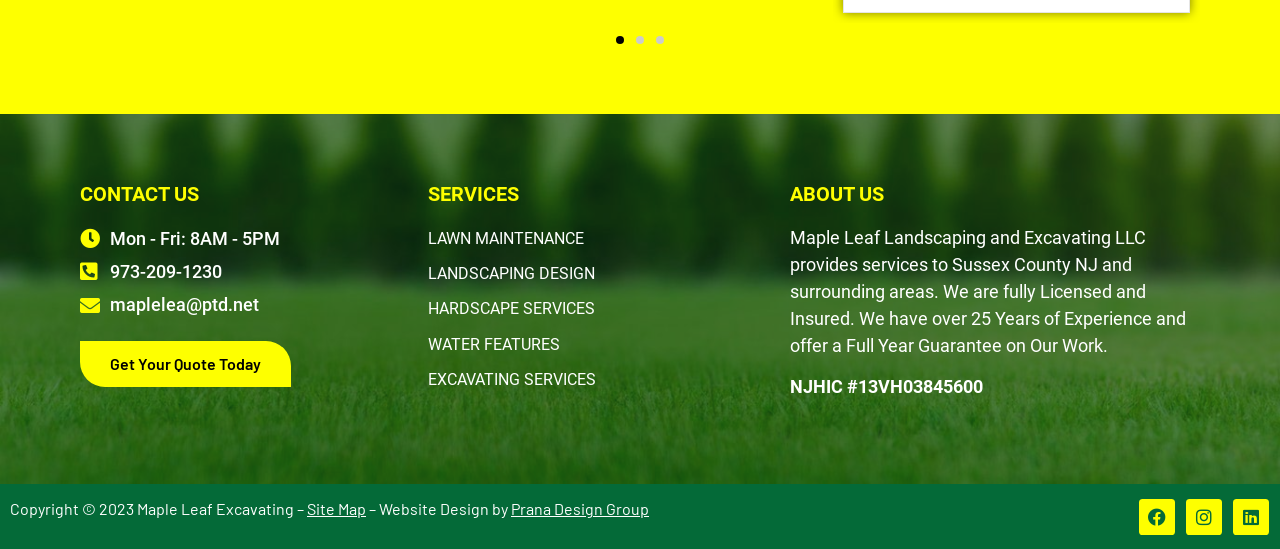How many services are listed?
Based on the image, answer the question with as much detail as possible.

I counted the number of services listed under the 'SERVICES' heading, which are LAWN MAINTENANCE, LANDSCAPING DESIGN, HARDSCAPE SERVICES, WATER FEATURES, and EXCAVATING SERVICES.